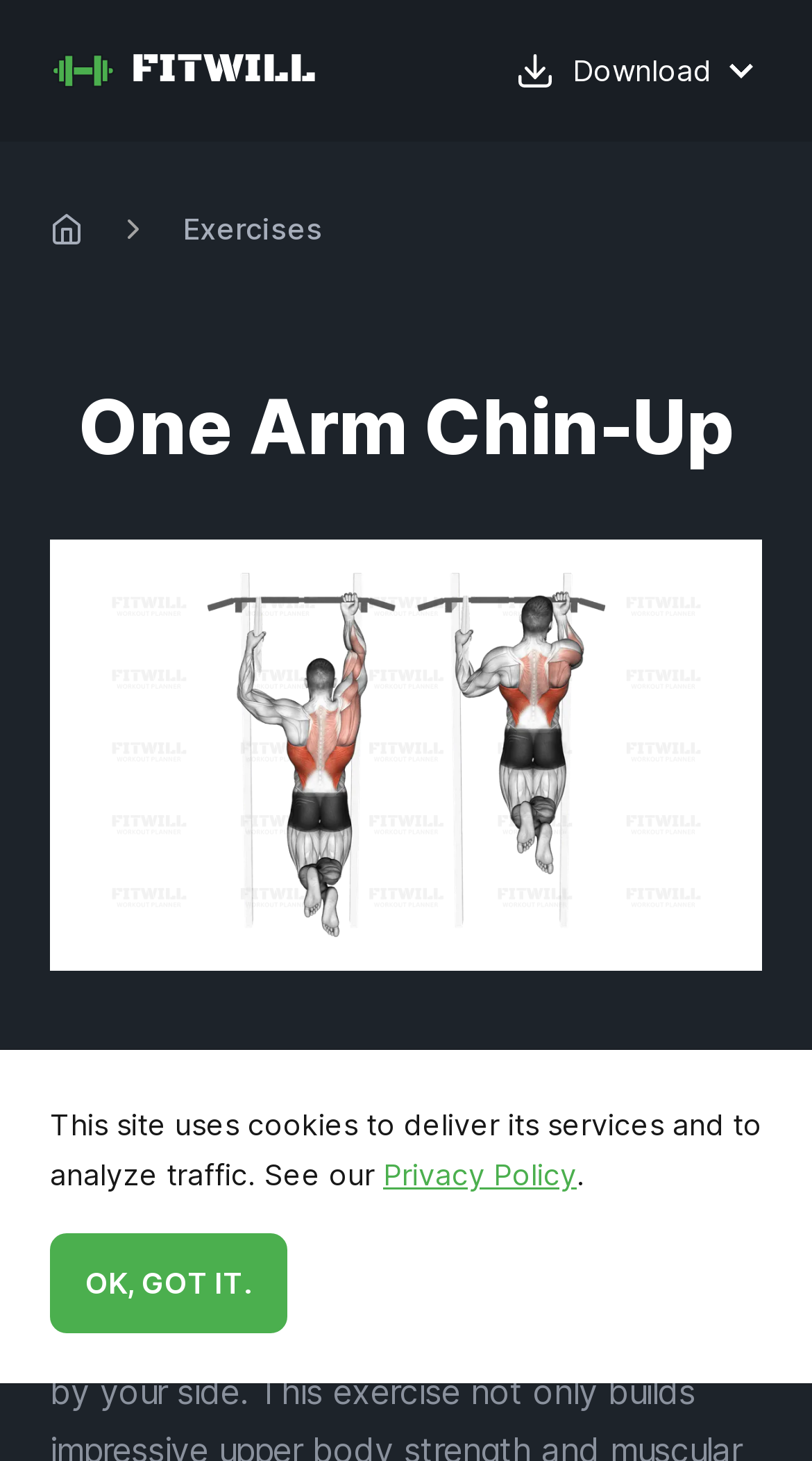What is the website's name?
Based on the content of the image, thoroughly explain and answer the question.

The webpage has a link at the top with the text 'FITWILL', which is likely the name of the website.